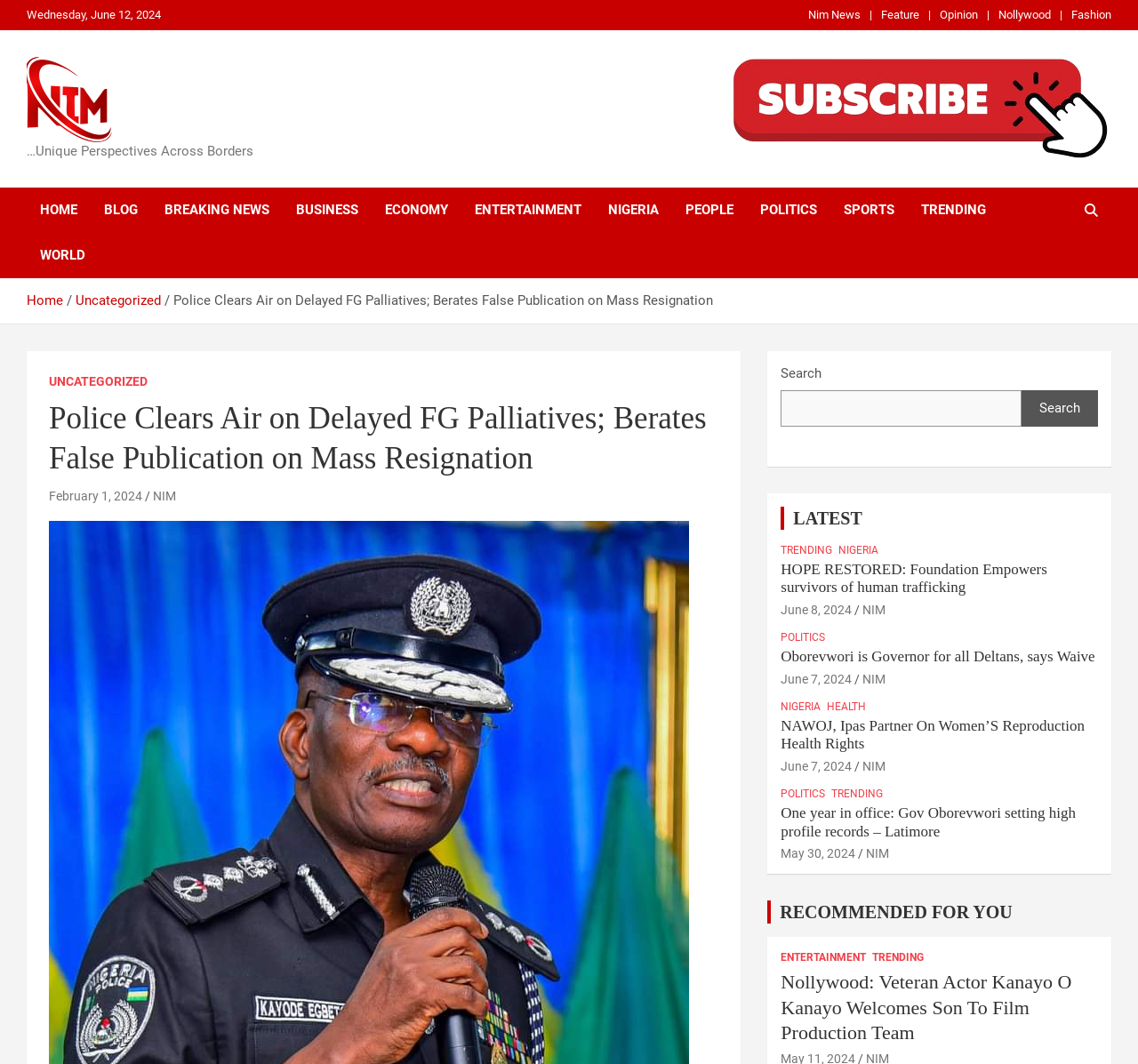What is the category of the article 'HOPE RESTORED: Foundation Empowers survivors of human trafficking'?
Look at the image and construct a detailed response to the question.

I found the category by looking at the links near the article title 'HOPE RESTORED: Foundation Empowers survivors of human trafficking' and found the link 'NIGERIA' which is likely the category of the article.